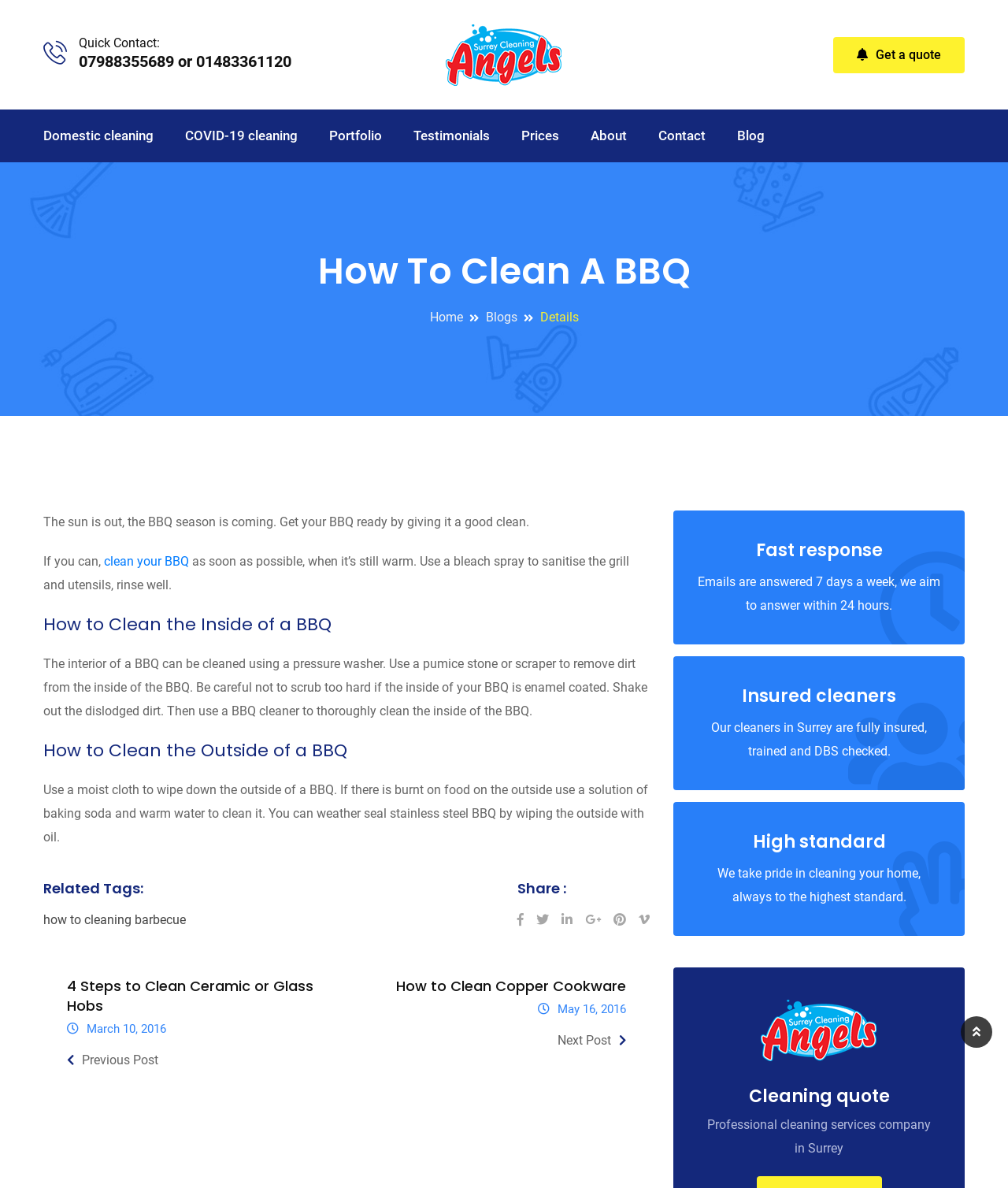Bounding box coordinates are specified in the format (top-left x, top-left y, bottom-right x, bottom-right y). All values are floating point numbers bounded between 0 and 1. Please provide the bounding box coordinate of the region this sentence describes: Home

[0.426, 0.261, 0.459, 0.273]